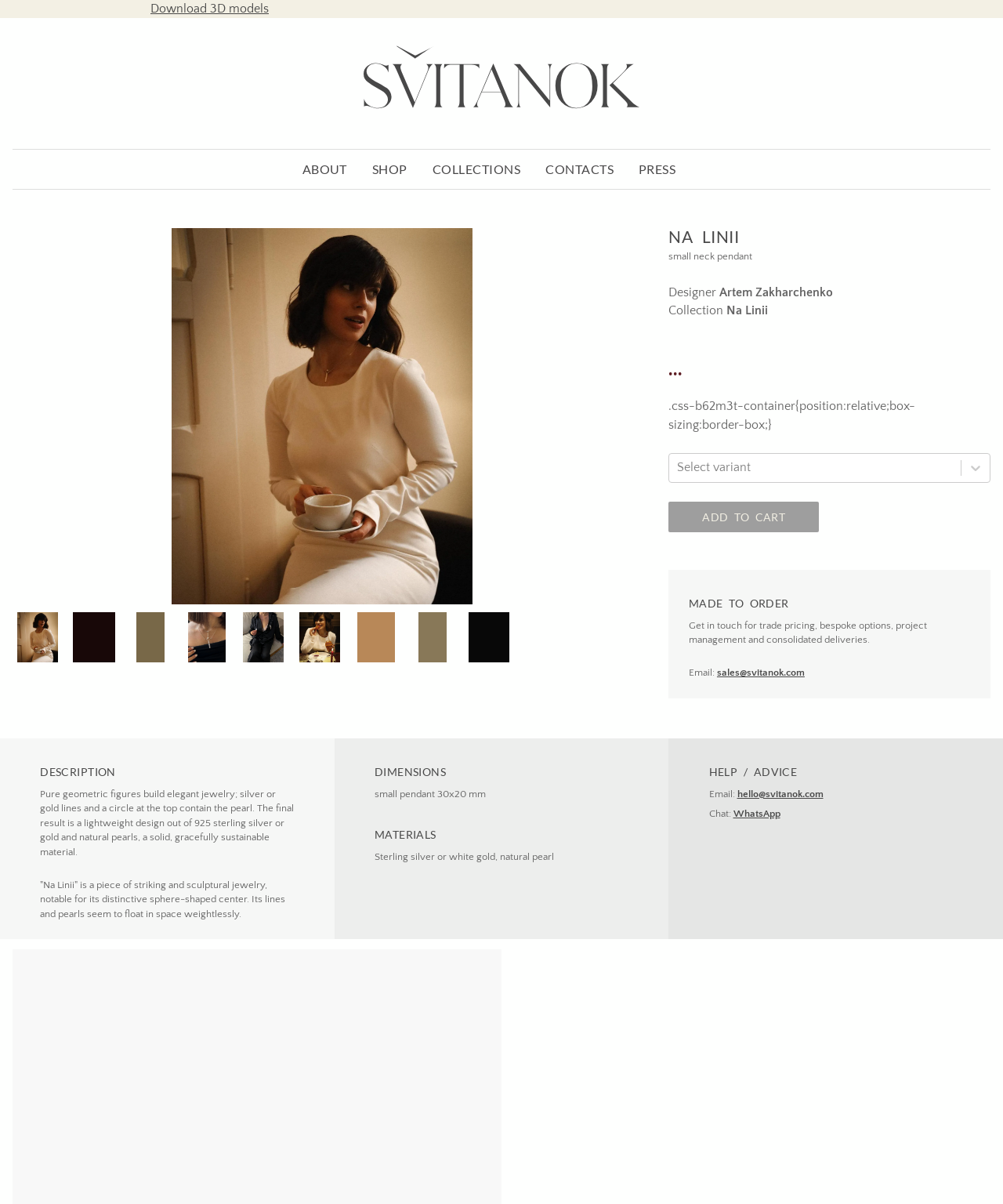How can I contact the seller for trade pricing?
Based on the image, please offer an in-depth response to the question.

I found the answer by looking at the section that describes how to get in touch for trade pricing, where it provides the email address 'sales@svitanok.com'.